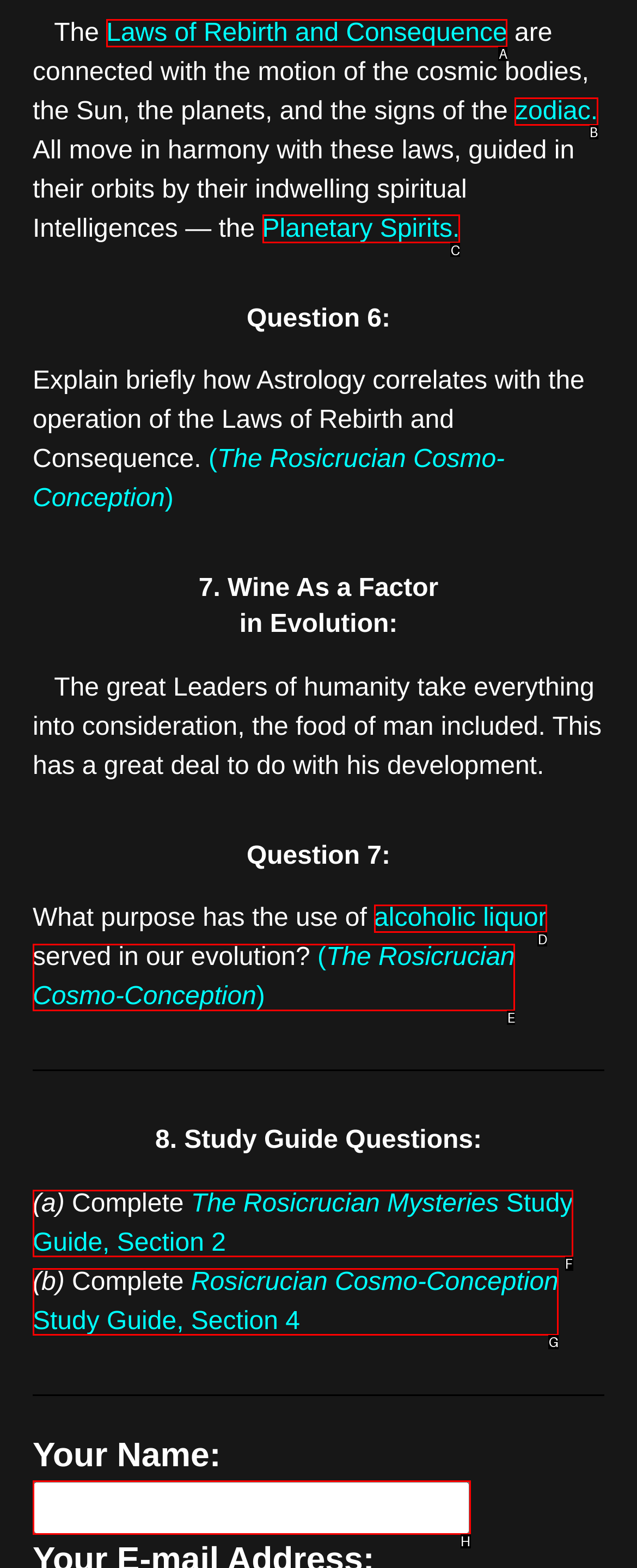Identify the HTML element to click to fulfill this task: Click on Planetary Spirits
Answer with the letter from the given choices.

C